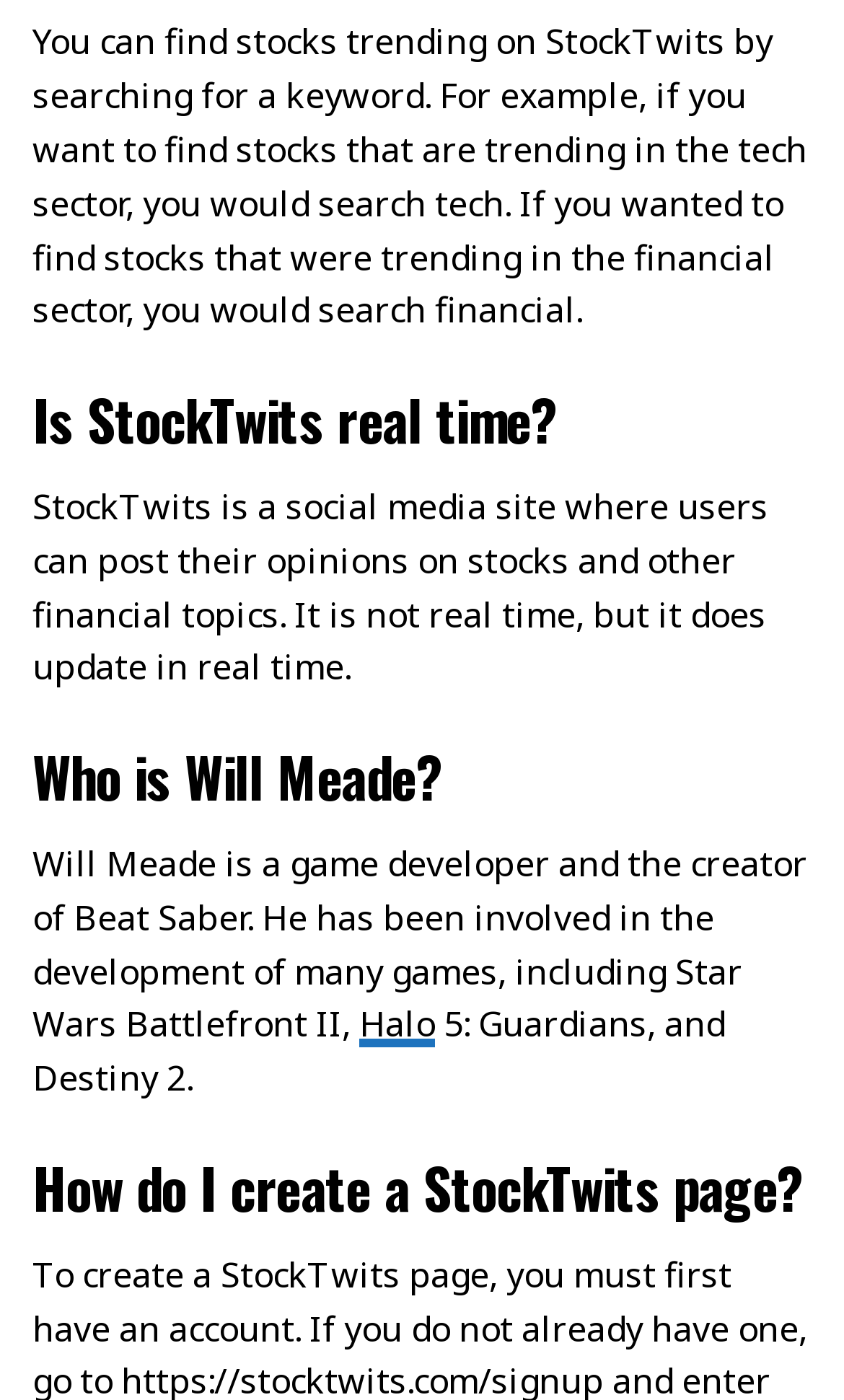How do you create a page on StockTwits?
Based on the visual, give a brief answer using one word or a short phrase.

not specified